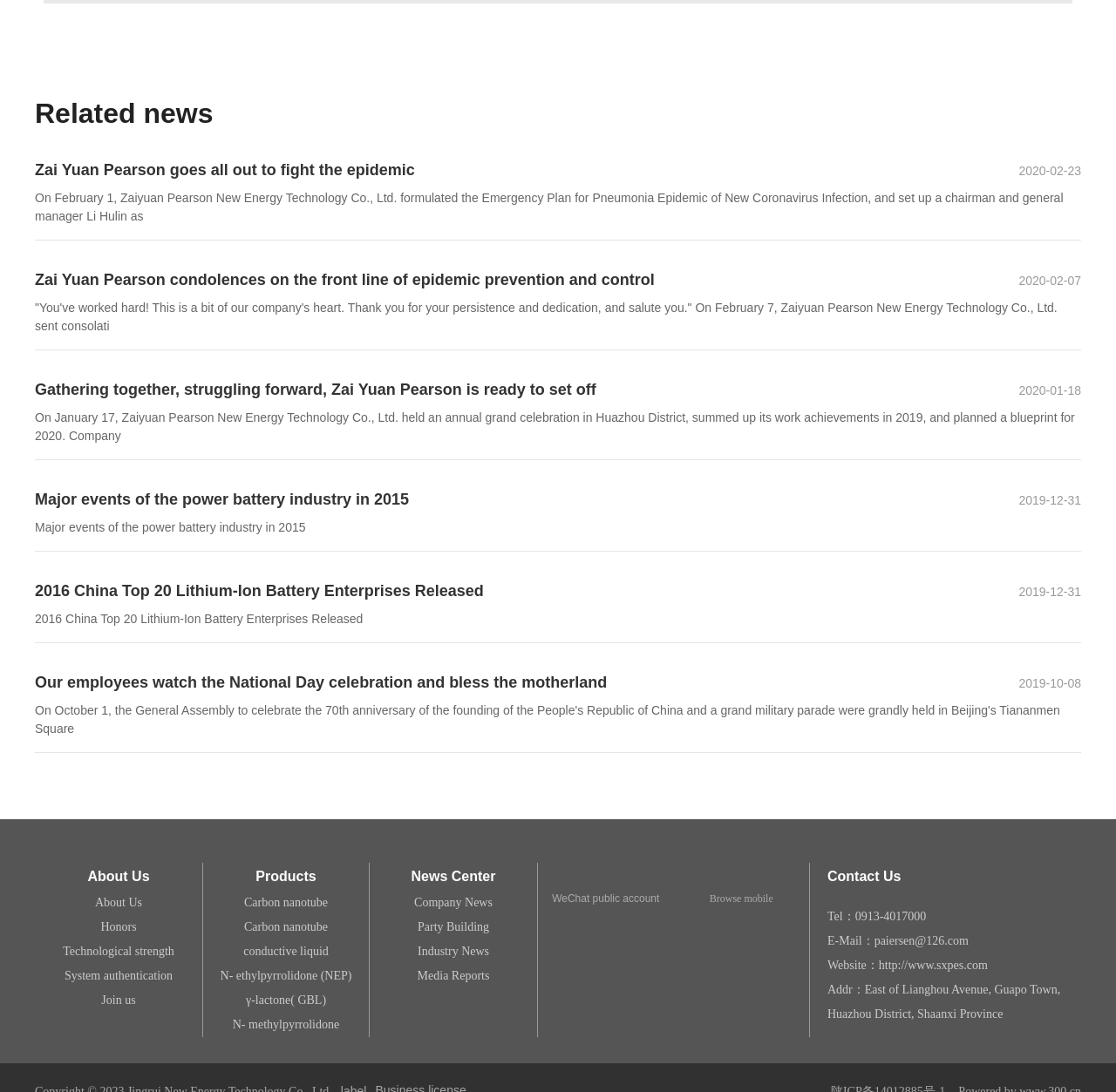From the element description: "About Us", extract the bounding box coordinates of the UI element. The coordinates should be expressed as four float numbers between 0 and 1, in the order [left, top, right, bottom].

[0.078, 0.796, 0.134, 0.809]